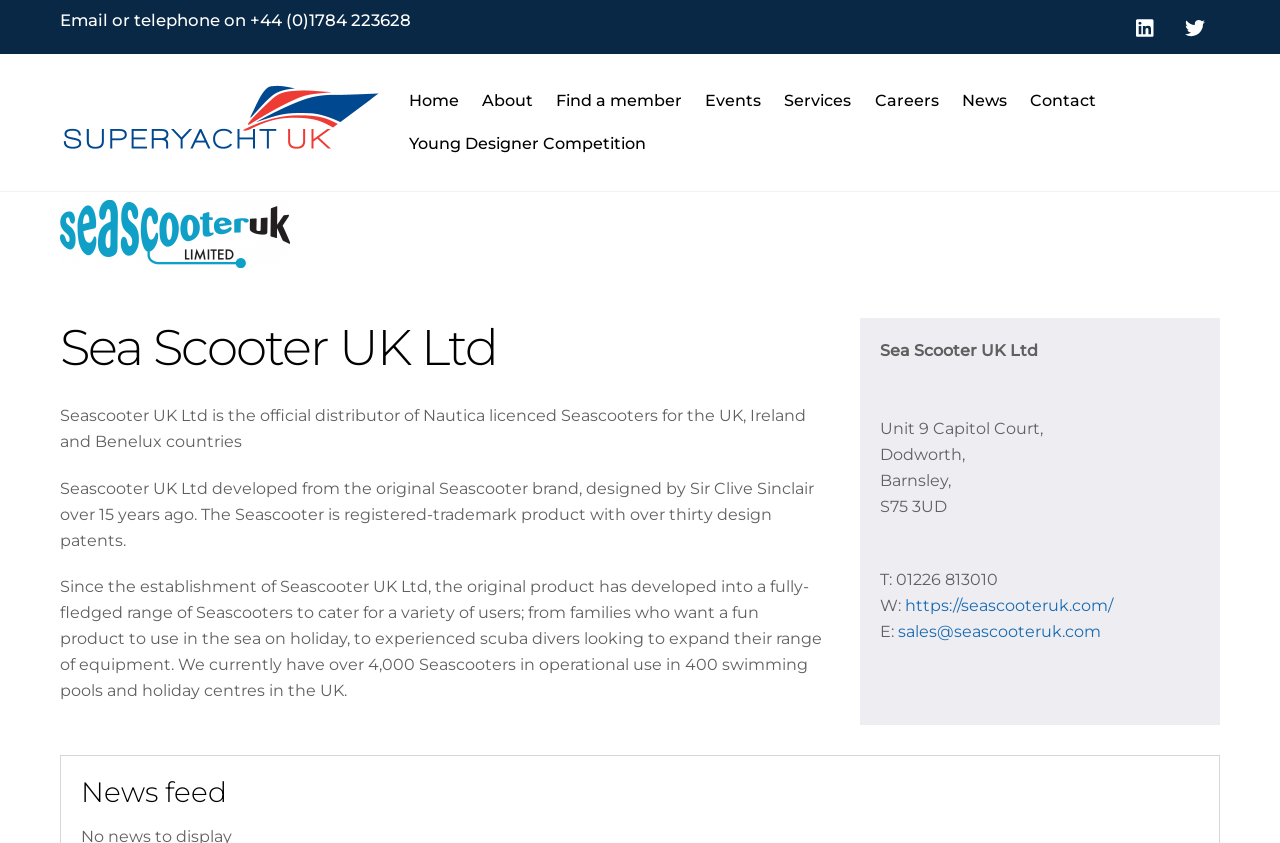Find the bounding box coordinates of the element to click in order to complete this instruction: "Click the Email link". The bounding box coordinates must be four float numbers between 0 and 1, denoted as [left, top, right, bottom].

[0.047, 0.012, 0.084, 0.036]